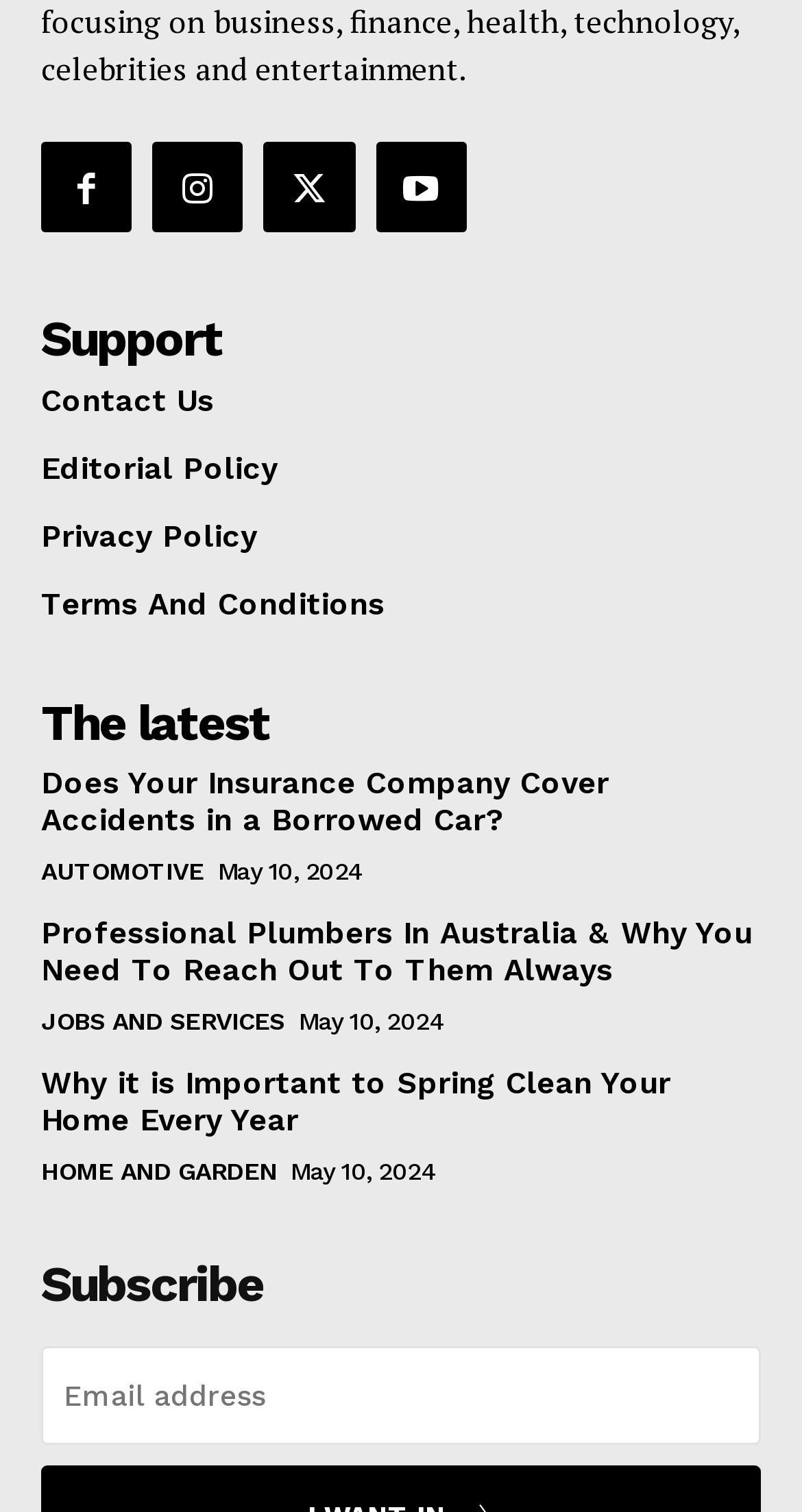Provide a brief response to the question below using one word or phrase:
What is the purpose of the textbox at the bottom?

Subscribe